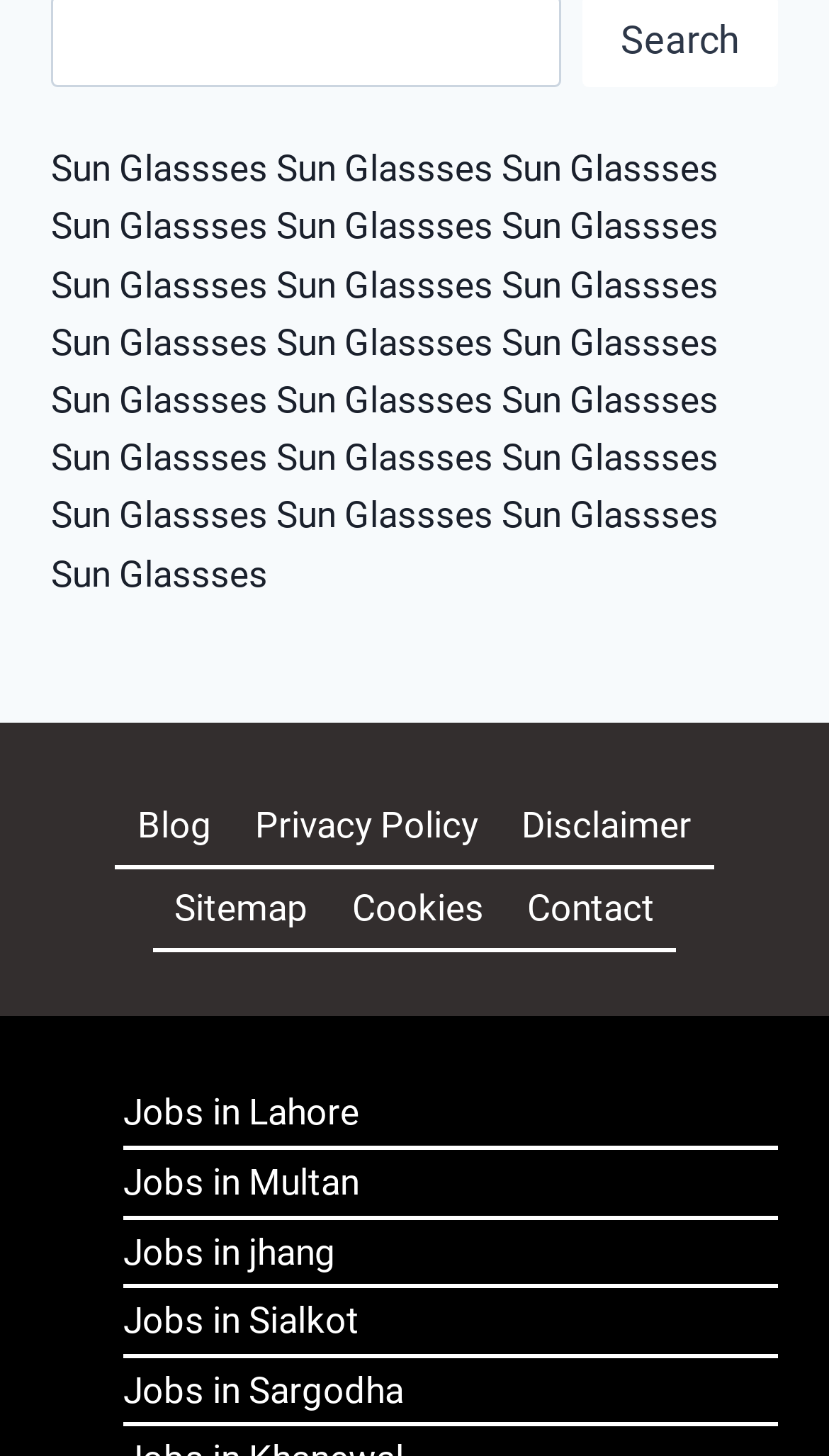Use the details in the image to answer the question thoroughly: 
How many links are there in the footer navigation?

I counted the number of links within the footer navigation element, which are 'Blog', 'Privacy Policy', 'Disclaimer', 'Sitemap', 'Cookies', and 'Contact'.